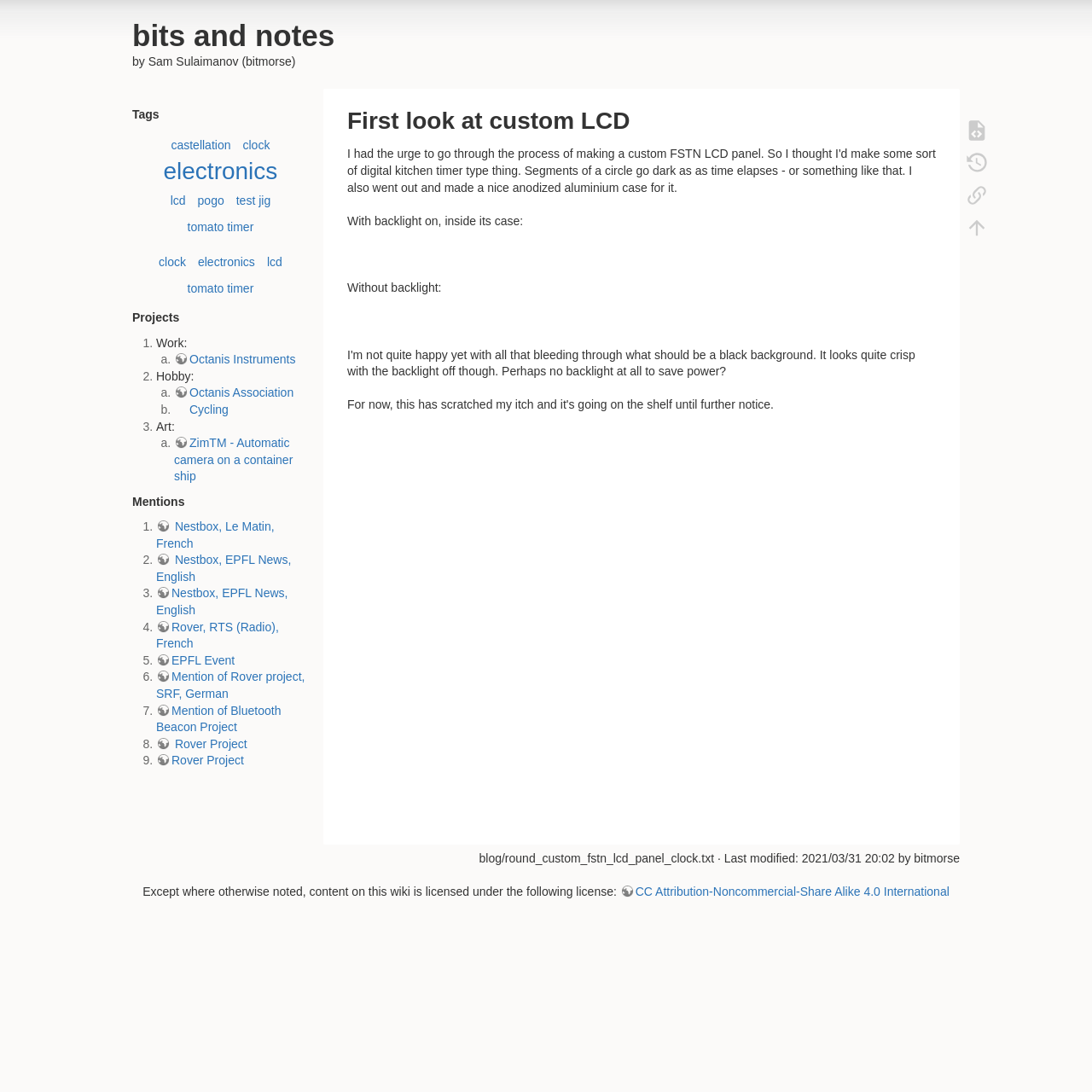Locate the bounding box coordinates of the element that should be clicked to fulfill the instruction: "Click the logo".

None